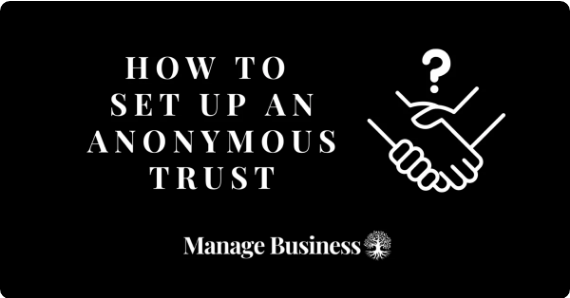What is the logo featured in the design?
Answer the question with a single word or phrase derived from the image.

Manage Business